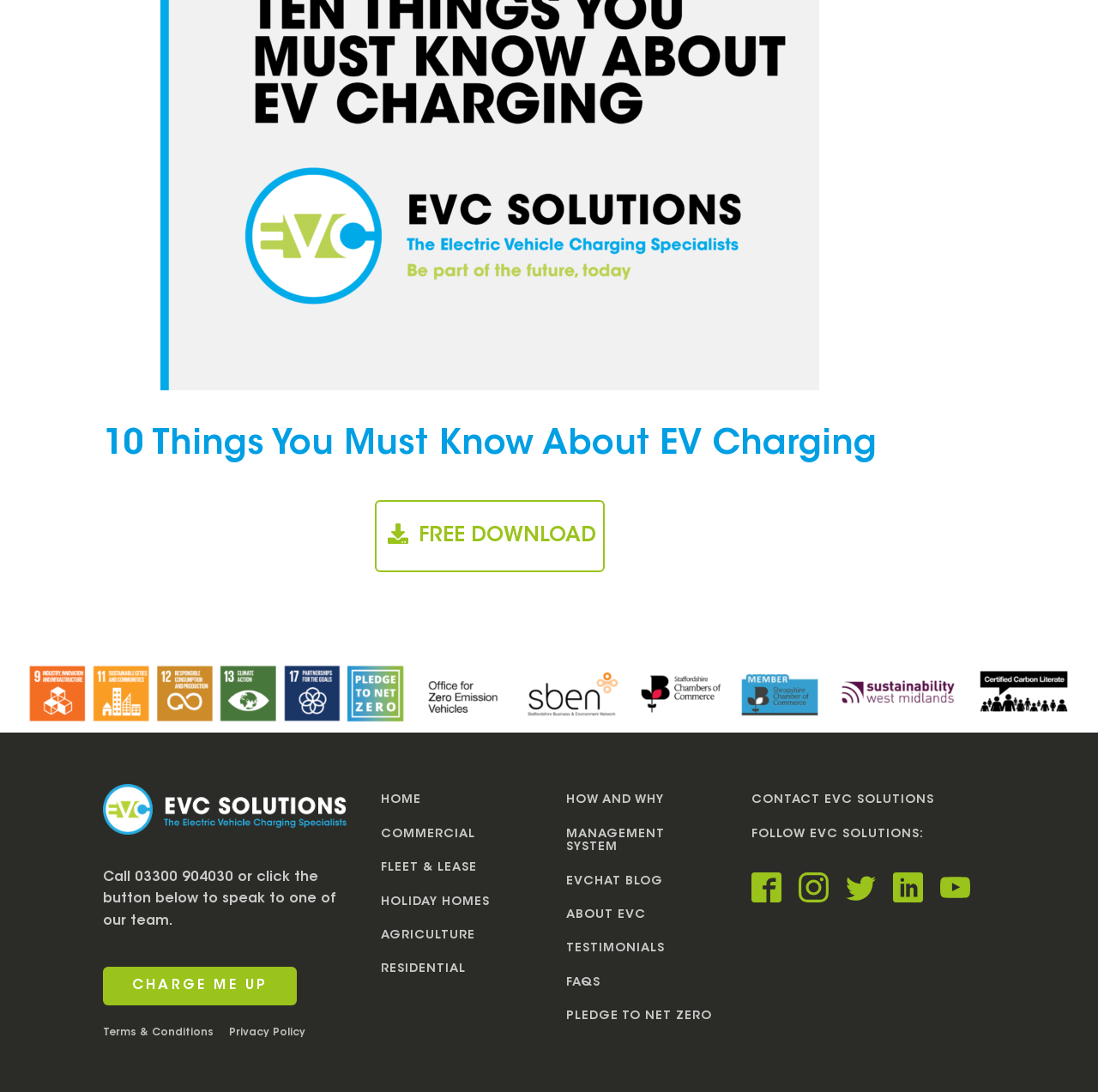Locate the bounding box coordinates for the element described below: "AGRICULTURE". The coordinates must be four float values between 0 and 1, formatted as [left, top, right, bottom].

[0.347, 0.852, 0.433, 0.864]